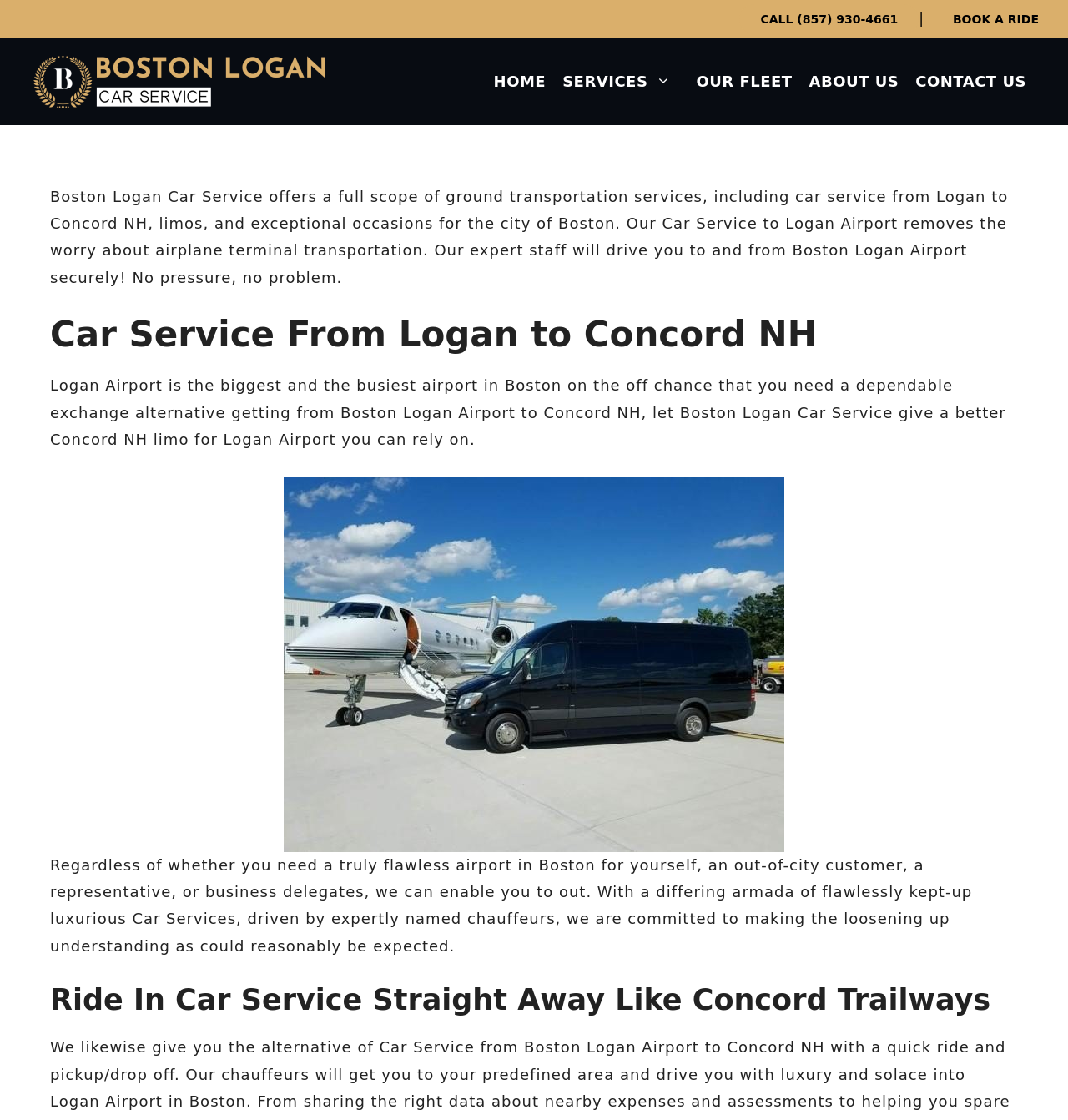Determine the bounding box coordinates for the area that needs to be clicked to fulfill this task: "Call the car service". The coordinates must be given as four float numbers between 0 and 1, i.e., [left, top, right, bottom].

[0.693, 0.004, 0.86, 0.031]